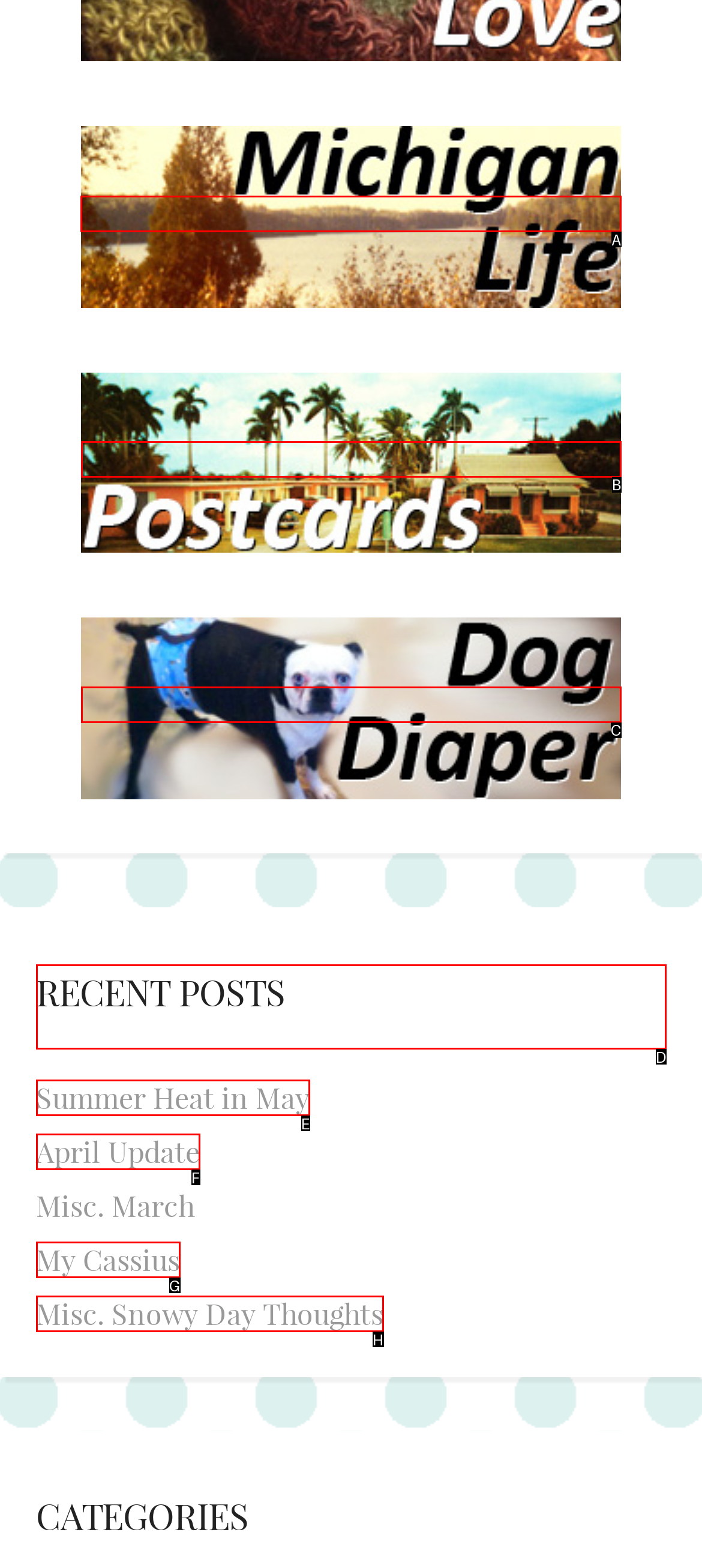Identify the appropriate lettered option to execute the following task: visit Michigan Living
Respond with the letter of the selected choice.

A